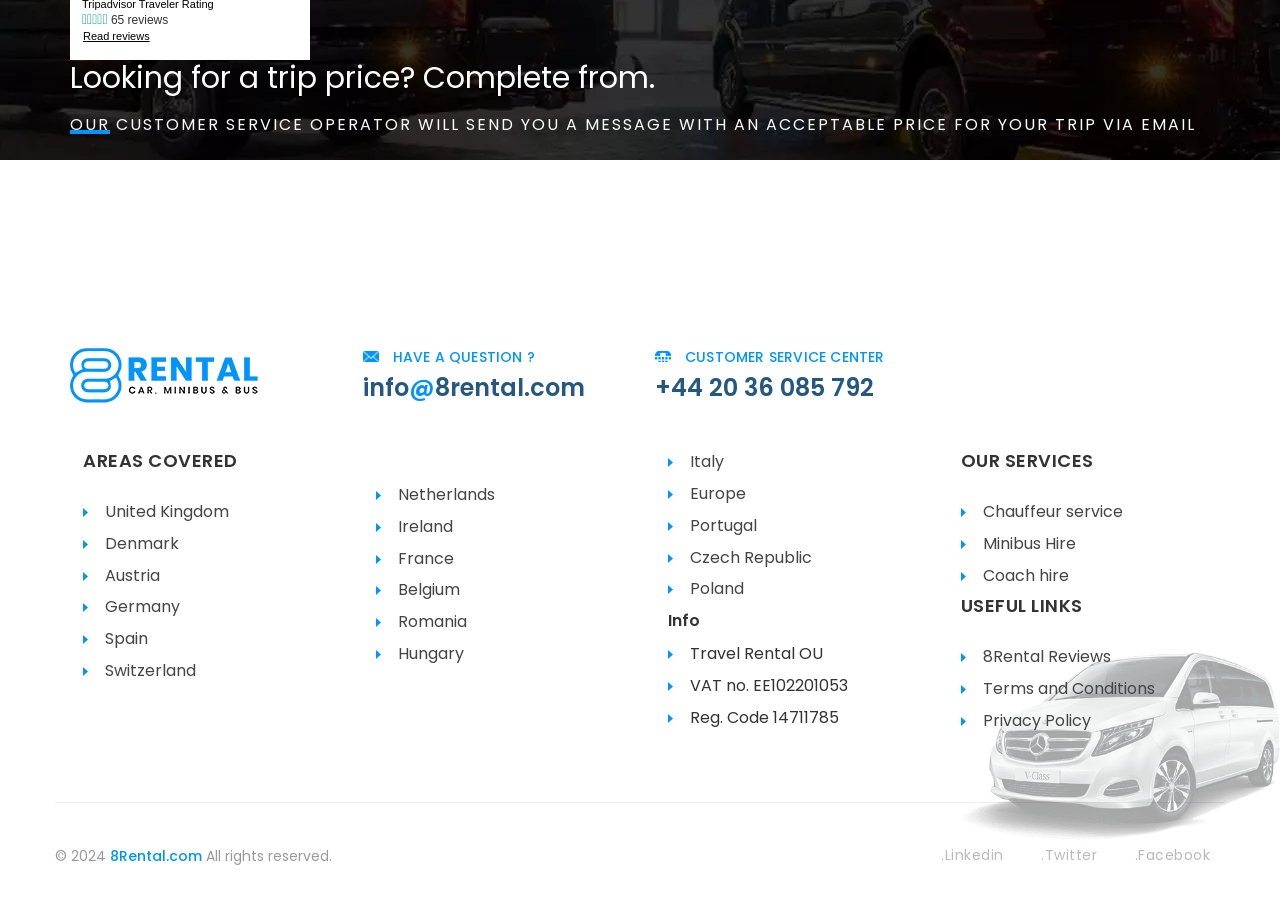Determine the bounding box coordinates of the clickable element to achieve the following action: 'Browse archives from juin 2024'. Provide the coordinates as four float values between 0 and 1, formatted as [left, top, right, bottom].

None